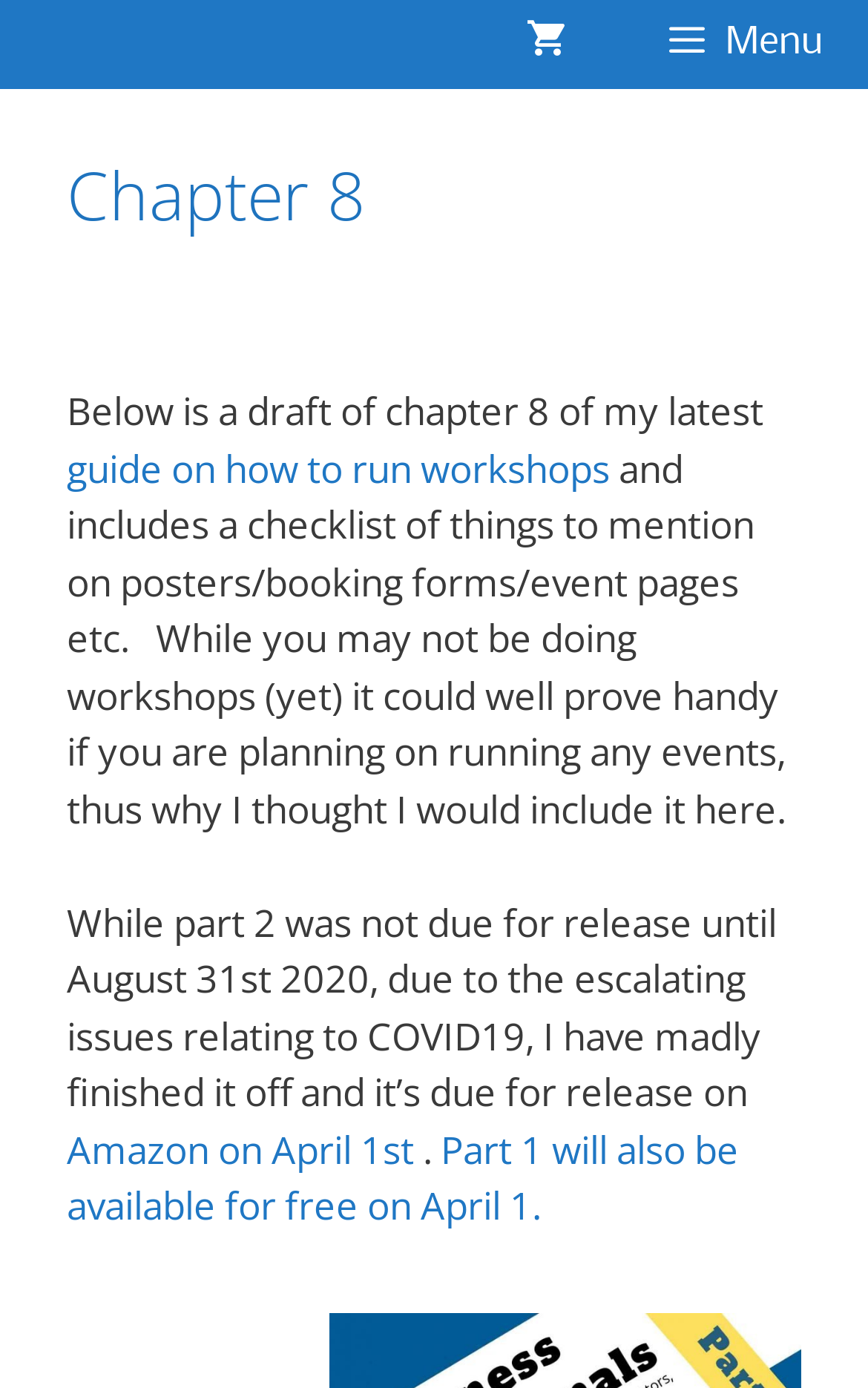Why did the author finish Part 2 early?
Can you give a detailed and elaborate answer to the question?

The author mentions that due to the escalating issues relating to COVID19, they had to finish Part 2 of the guide earlier than planned, and it's now due for release on April 1st.